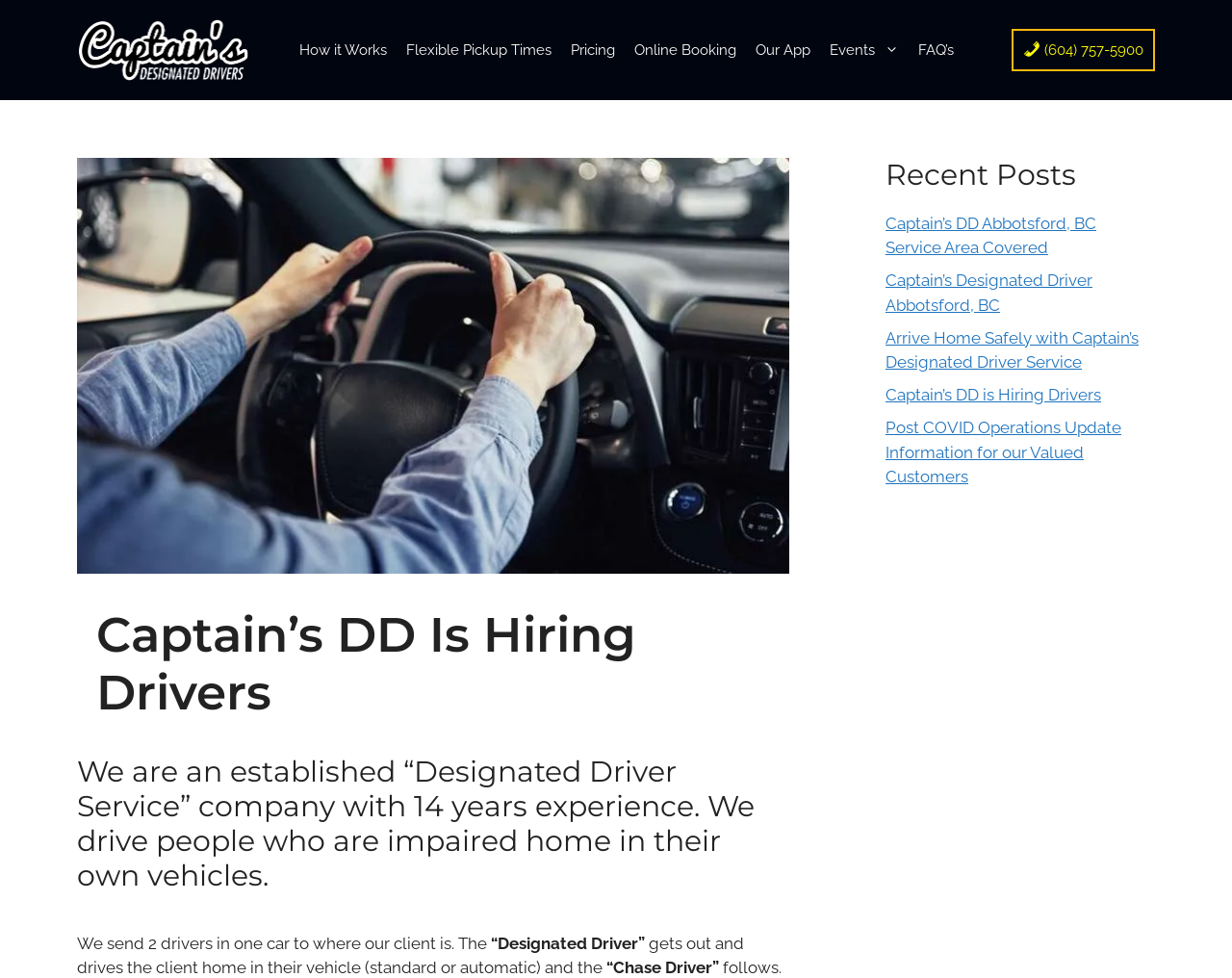Determine the bounding box coordinates of the region I should click to achieve the following instruction: "Search for:". Ensure the bounding box coordinates are four float numbers between 0 and 1, i.e., [left, top, right, bottom].

None